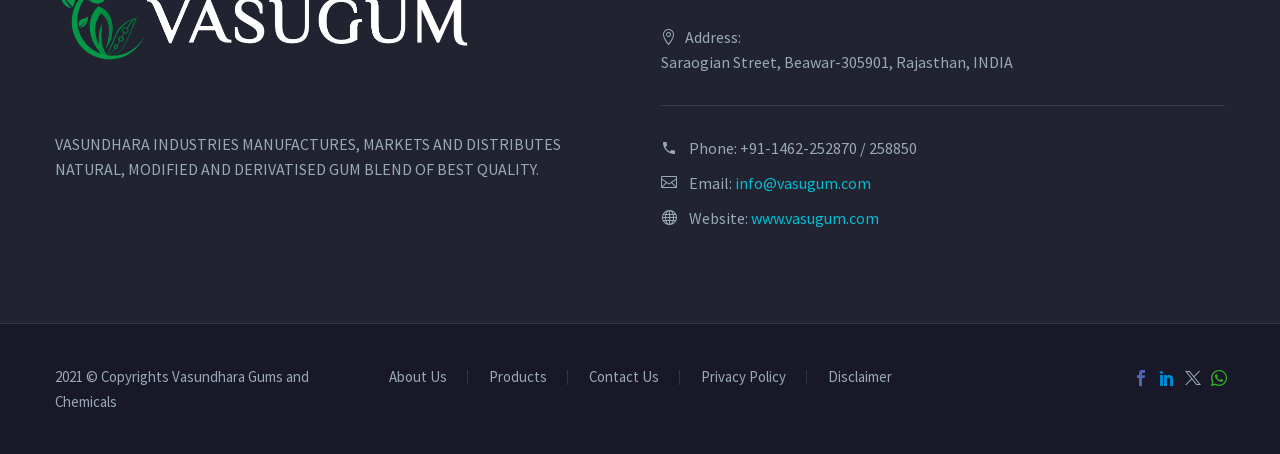What is the address of the company?
Can you provide an in-depth and detailed response to the question?

The address is mentioned in the static text element with the text 'Saraogian Street, Beawar-305901, Rajasthan, INDIA', which is located below the 'Address:' static text element.